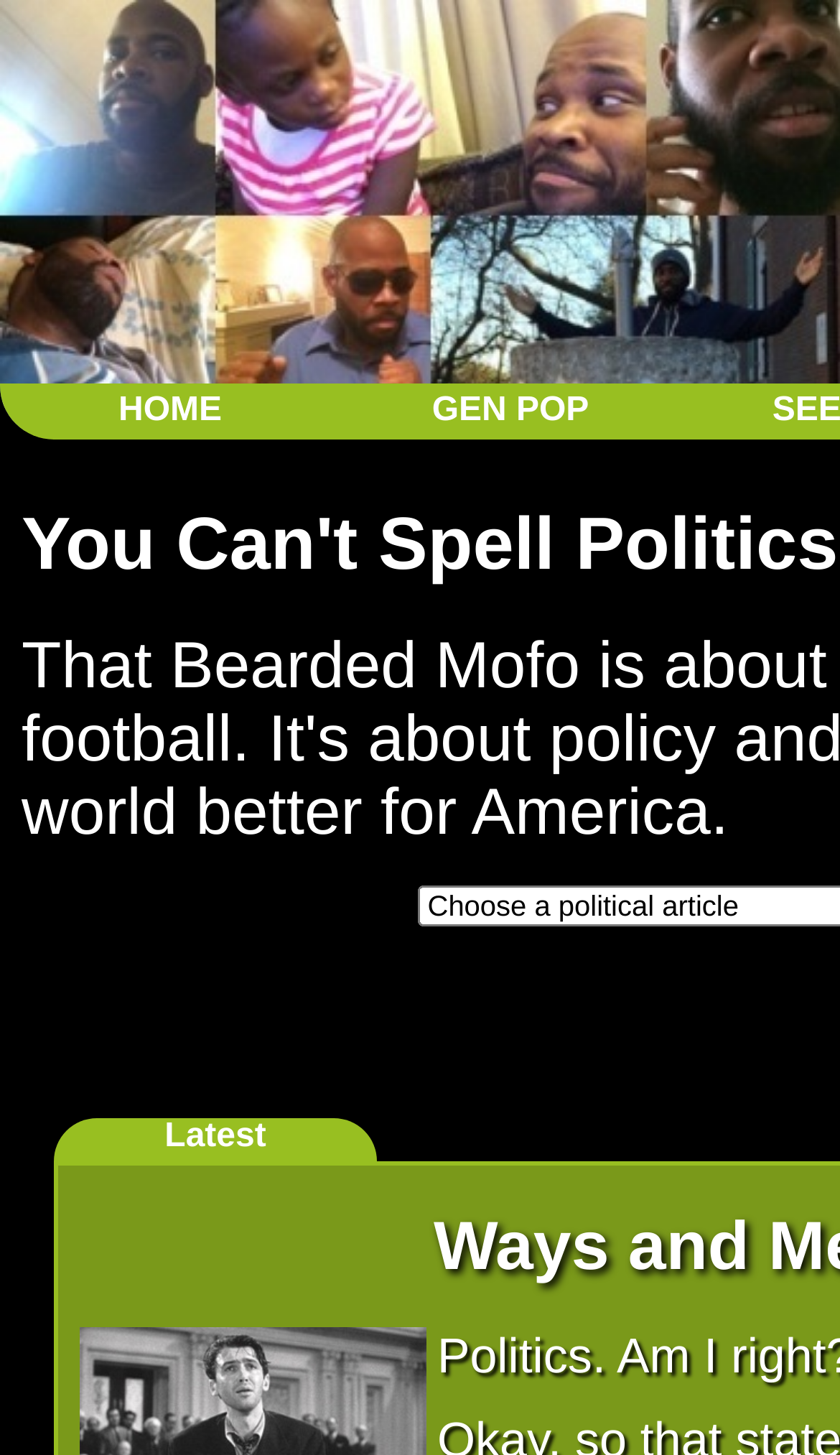Determine the bounding box for the described UI element: "Home".

[0.0, 0.263, 0.405, 0.302]